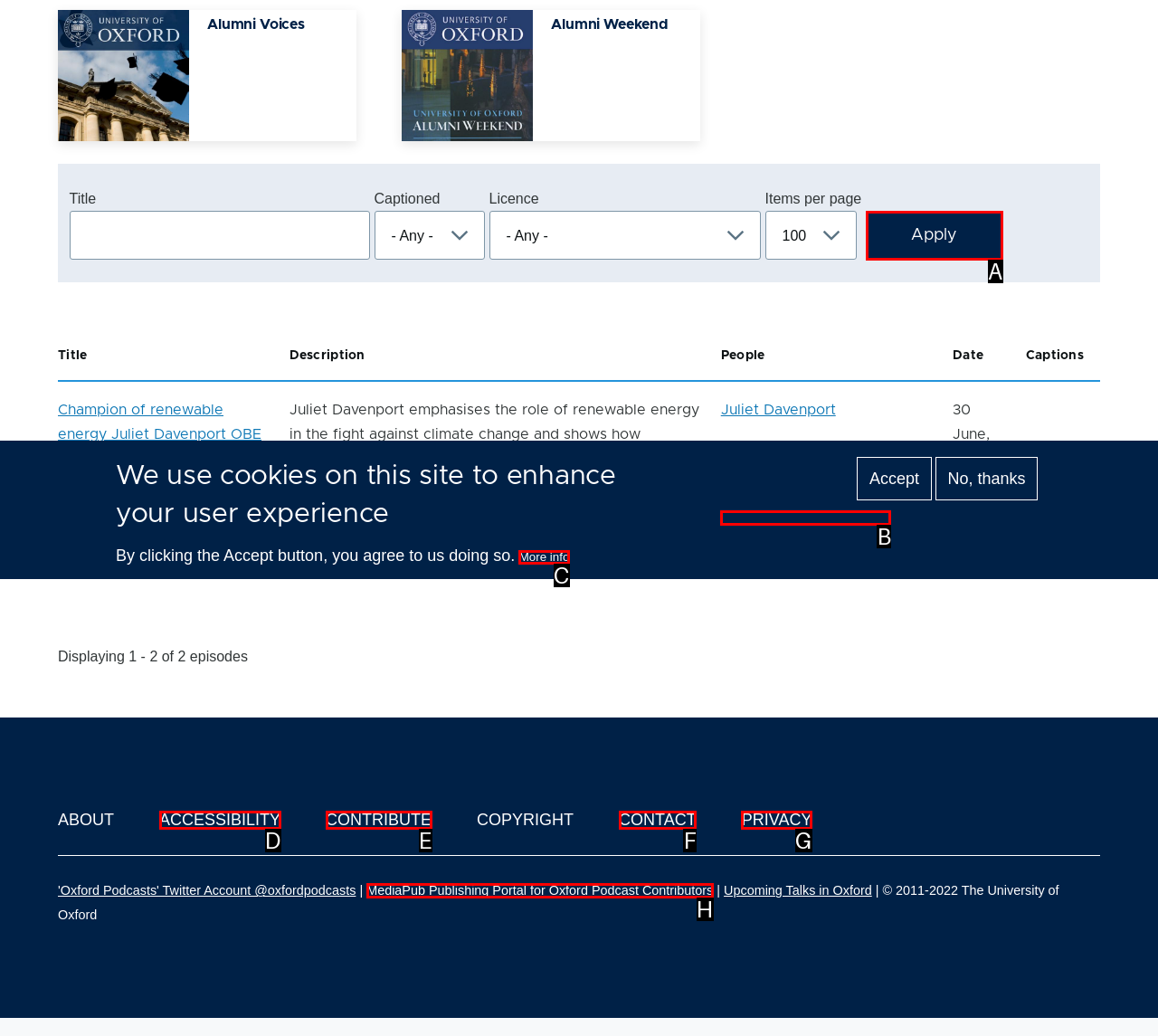Select the letter of the option that corresponds to: Privacy
Provide the letter from the given options.

G